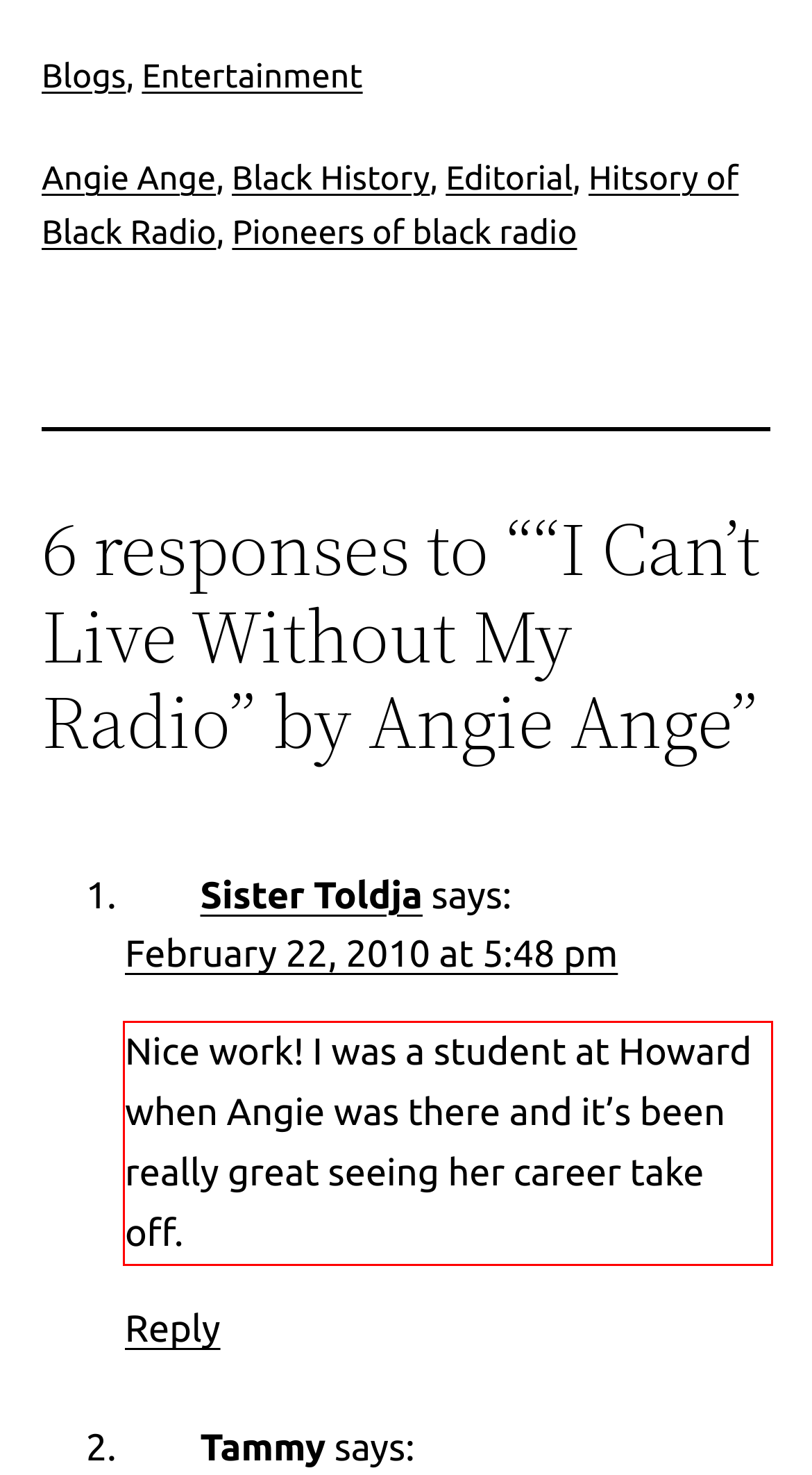Identify and extract the text within the red rectangle in the screenshot of the webpage.

Nice work! I was a student at Howard when Angie was there and it’s been really great seeing her career take off.